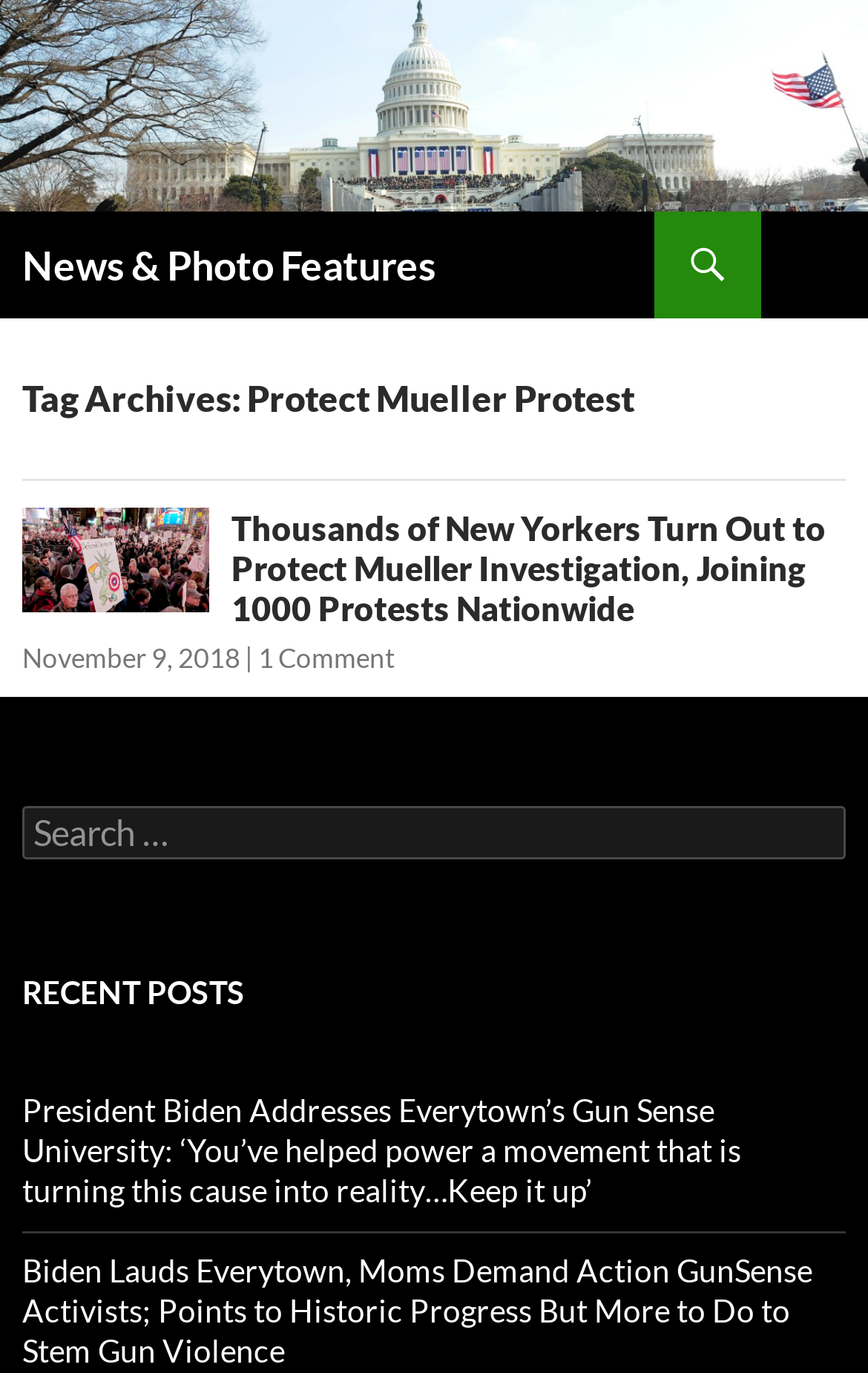How many comments are there on the first article? Using the information from the screenshot, answer with a single word or phrase.

1